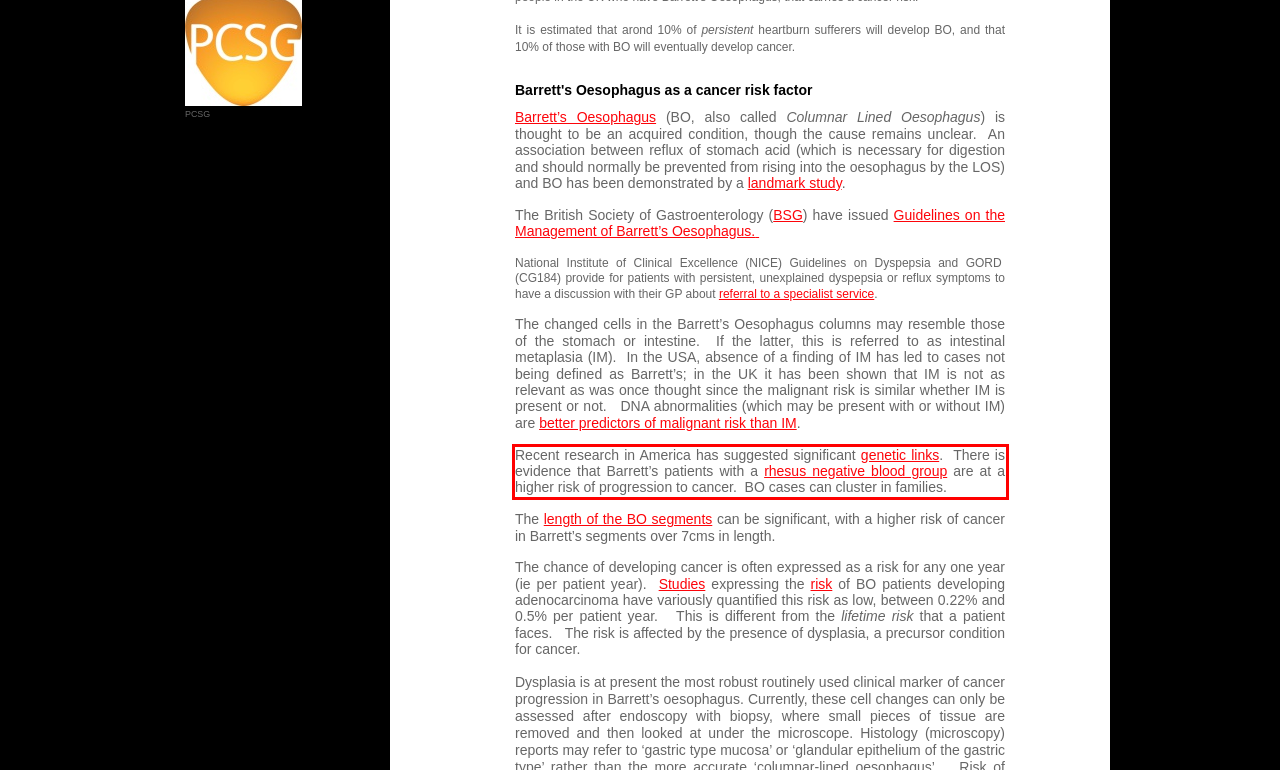Analyze the webpage screenshot and use OCR to recognize the text content in the red bounding box.

Recent research in America has suggested significant genetic links. There is evidence that Barrett’s patients with a rhesus negative blood group are at a higher risk of progression to cancer. BO cases can cluster in families.